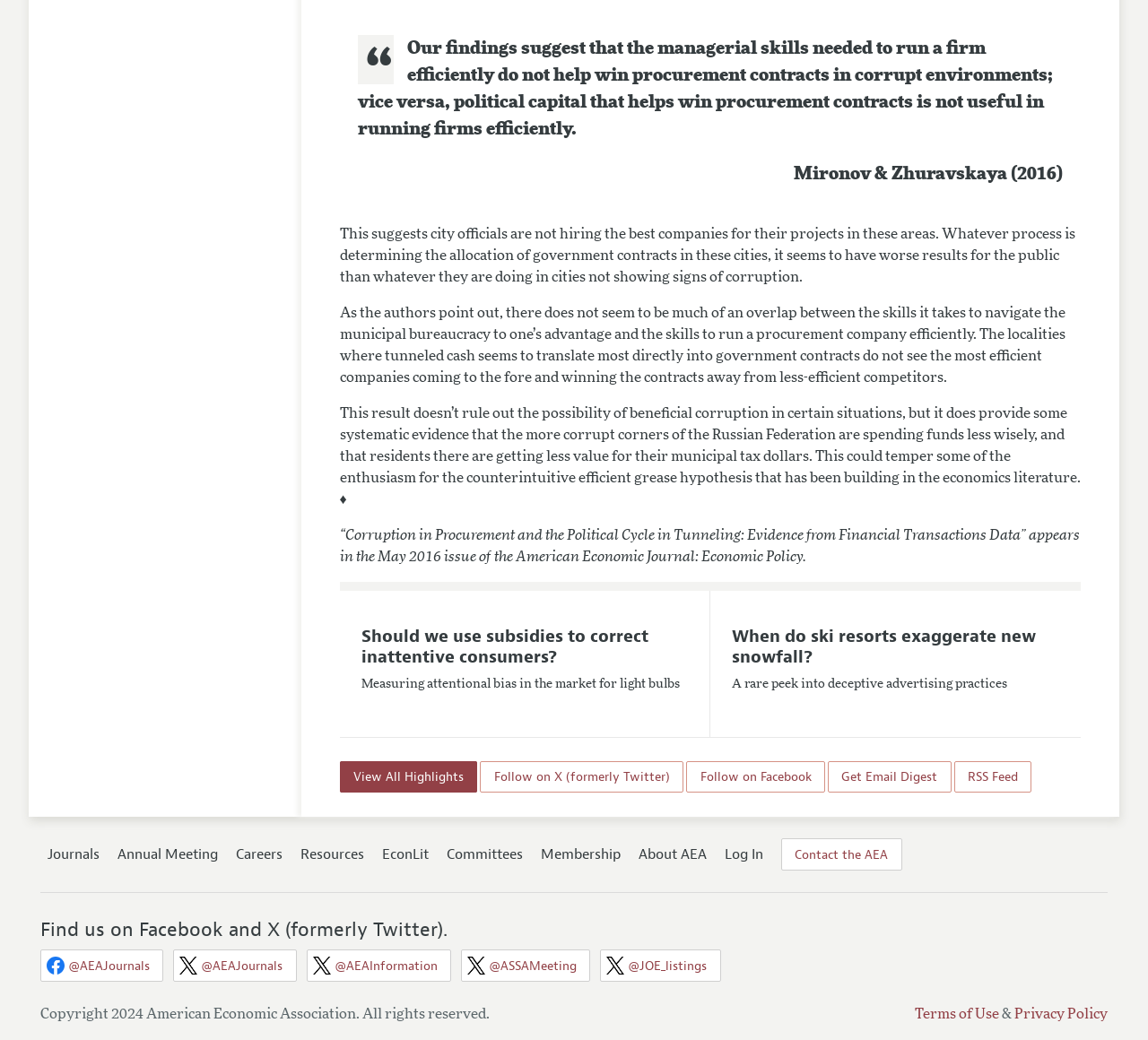What is the topic of the first article?
Based on the image, provide a one-word or brief-phrase response.

Corruption in Procurement